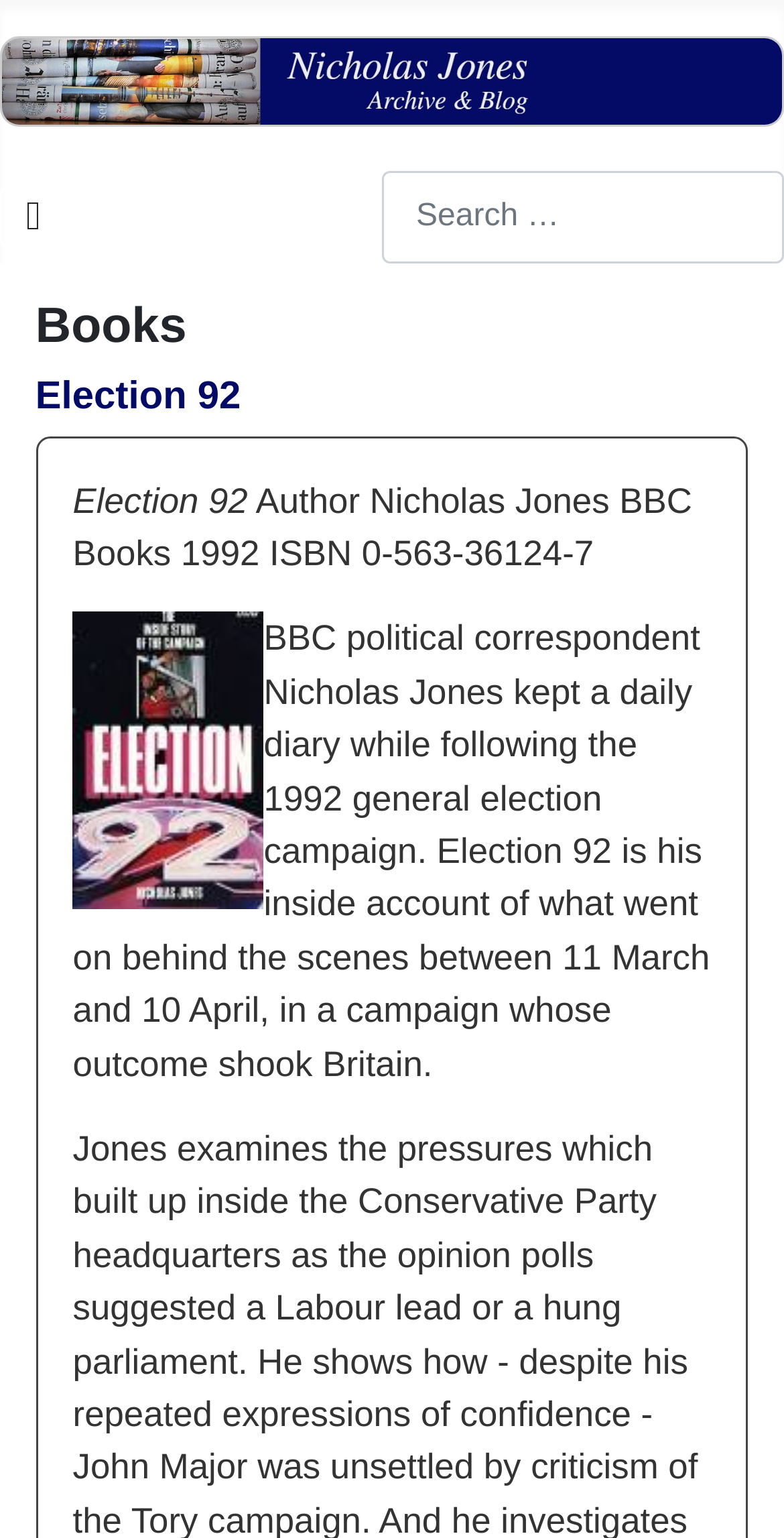With reference to the screenshot, provide a detailed response to the question below:
Who is the author of the book?

The answer can be found in the StaticText element with the text 'Author Nicholas Jones BBC Books 1992 ISBN 0-563-36124-7'. This element is located below the heading 'Election 92' and provides information about the book, including the author's name.